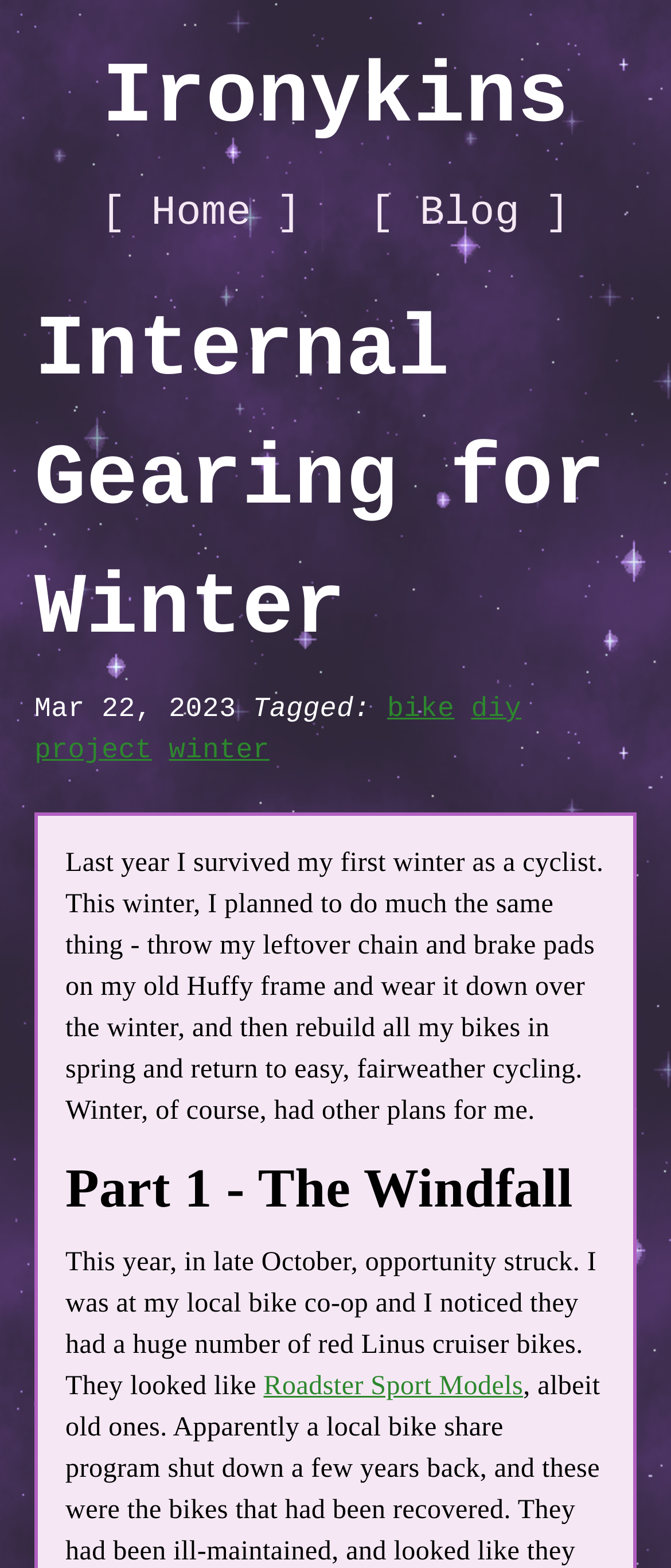From the webpage screenshot, identify the region described by winter. Provide the bounding box coordinates as (top-left x, top-left y, bottom-right x, bottom-right y), with each value being a floating point number between 0 and 1.

[0.252, 0.469, 0.402, 0.488]